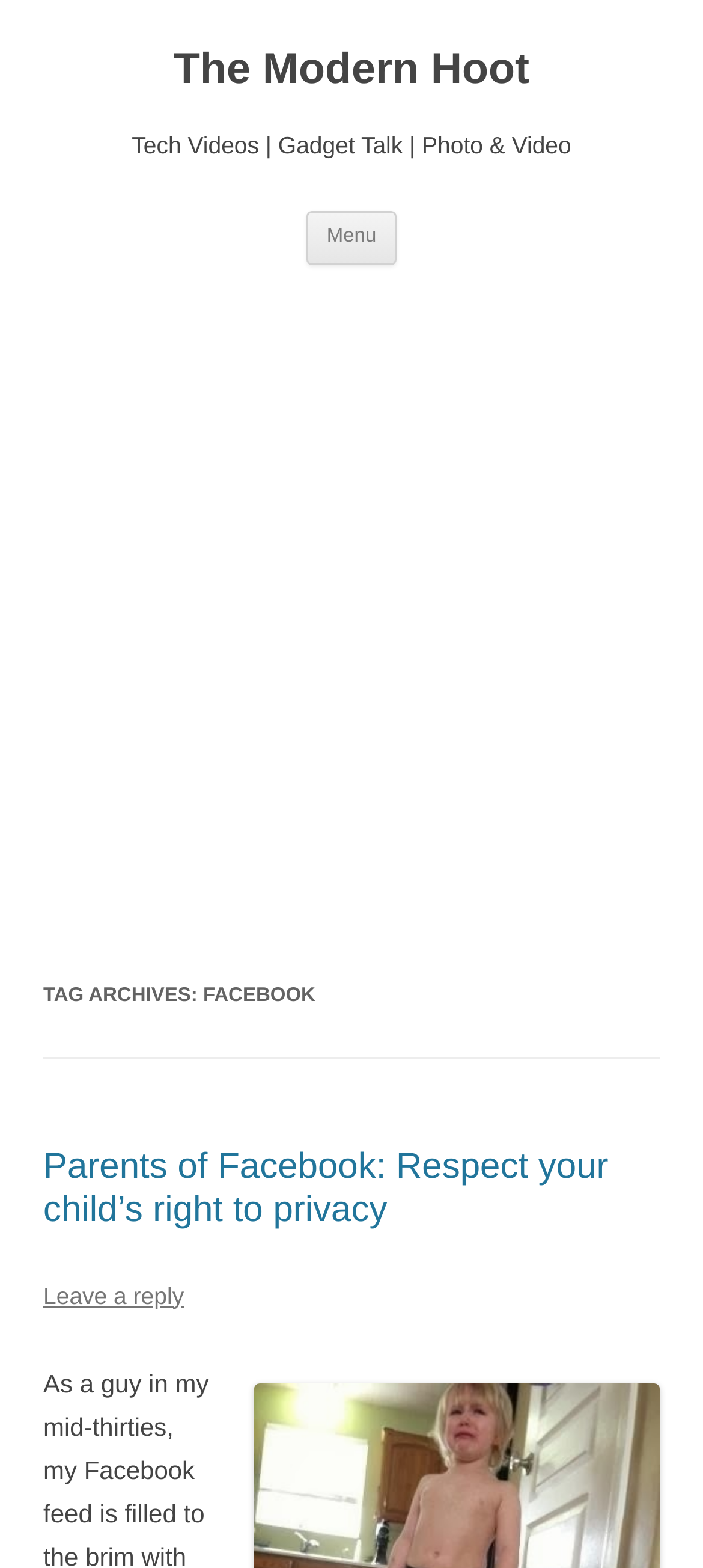Utilize the details in the image to give a detailed response to the question: What is the category of the article?

The category of the article can be determined by looking at the heading element with the text 'TAG ARCHIVES: FACEBOOK' which is a sibling of the HeaderAsNonLandmark element.